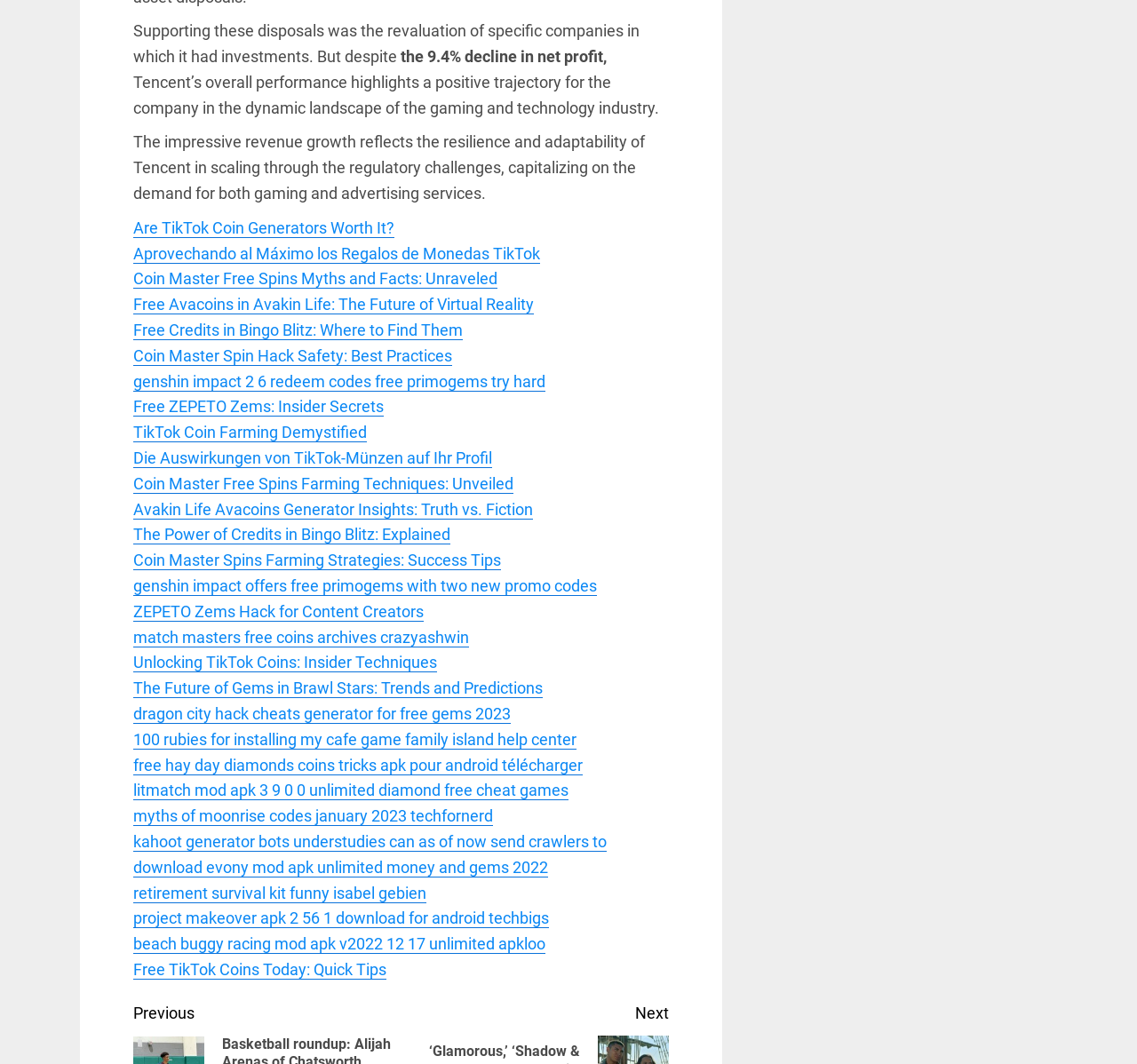Provide a one-word or one-phrase answer to the question:
How many links are on the webpage?

30